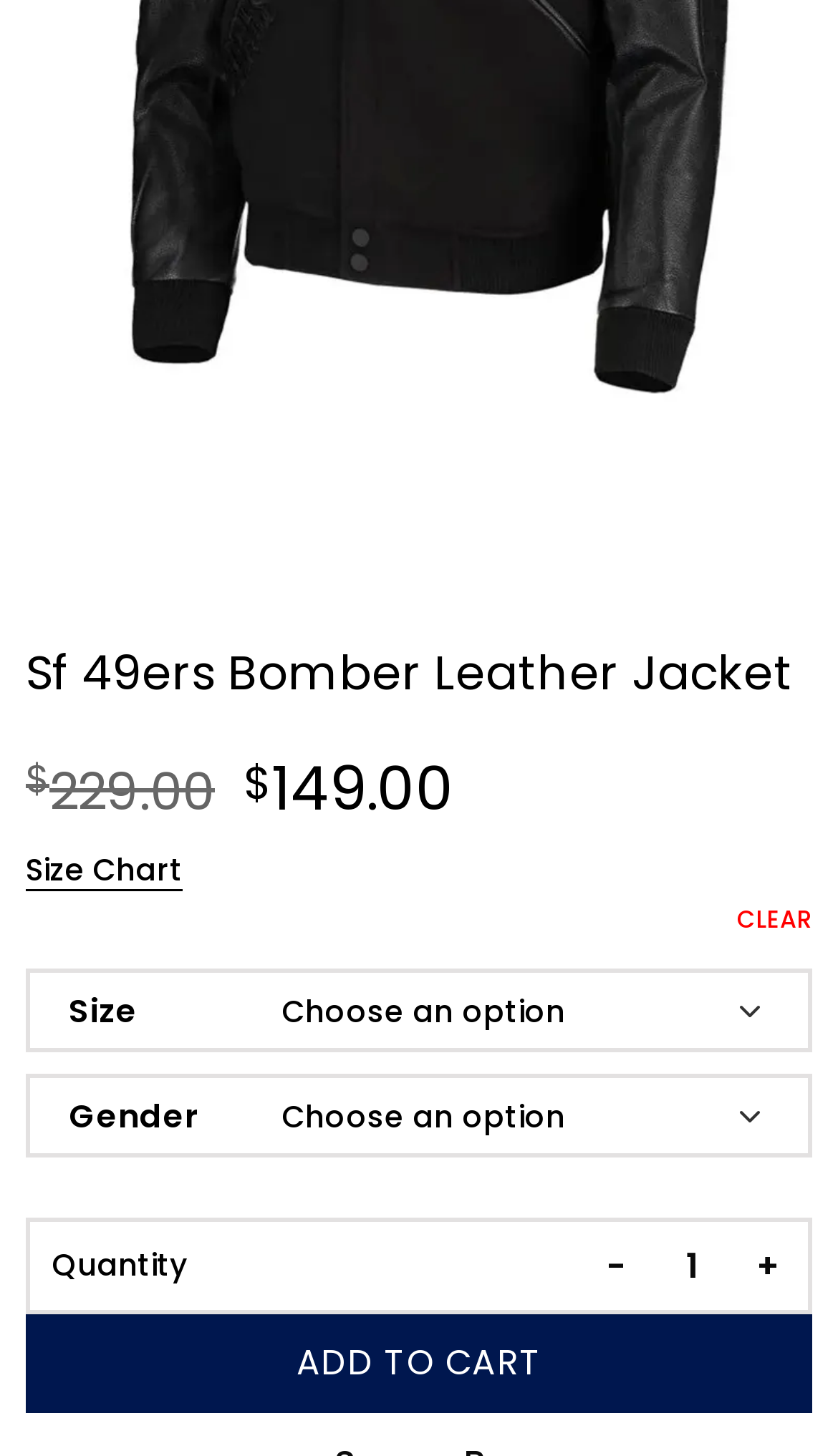Given the element description Clear, identify the bounding box coordinates for the UI element on the webpage screenshot. The format should be (top-left x, top-left y, bottom-right x, bottom-right y), with values between 0 and 1.

[0.879, 0.621, 0.969, 0.667]